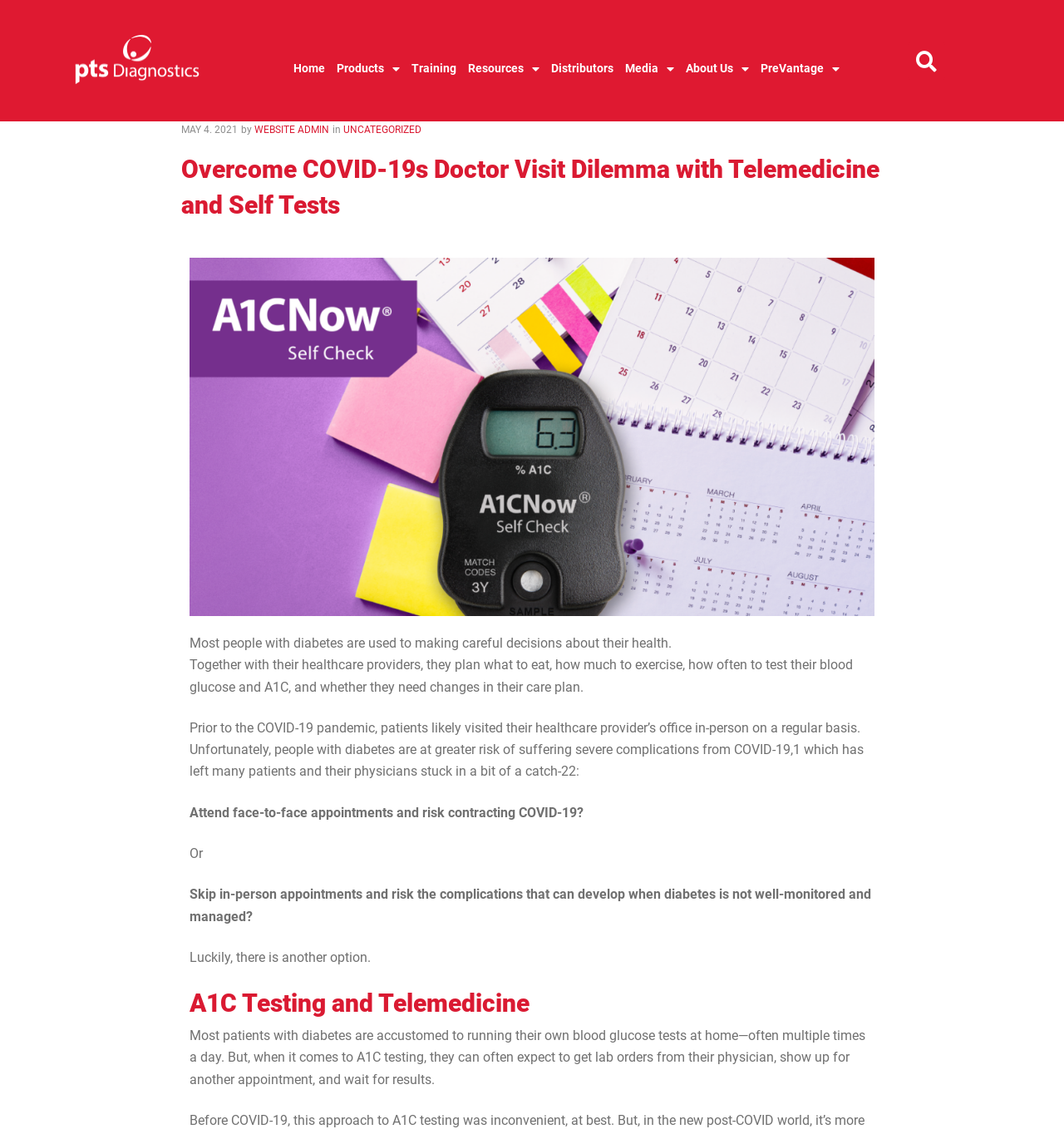Determine the bounding box of the UI element mentioned here: "PreVantage". The coordinates must be in the format [left, top, right, bottom] with values ranging from 0 to 1.

[0.715, 0.045, 0.789, 0.077]